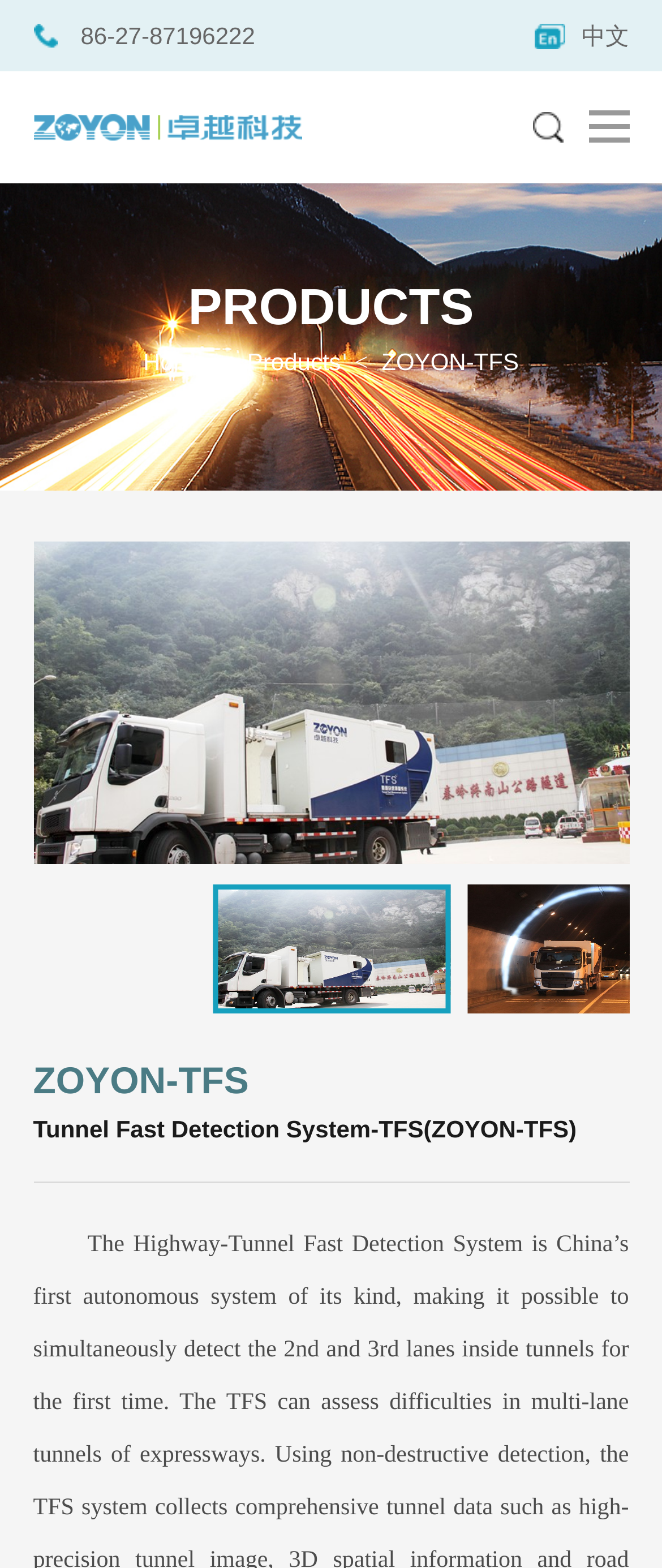What is the phone number of Wuhan ZOYON Science and Technology Co., Ltd?
Answer the question with as much detail as you can, using the image as a reference.

I found the phone number by looking at the static text element on the top of the webpage, which displays the phone number as '86-27-87196222'.